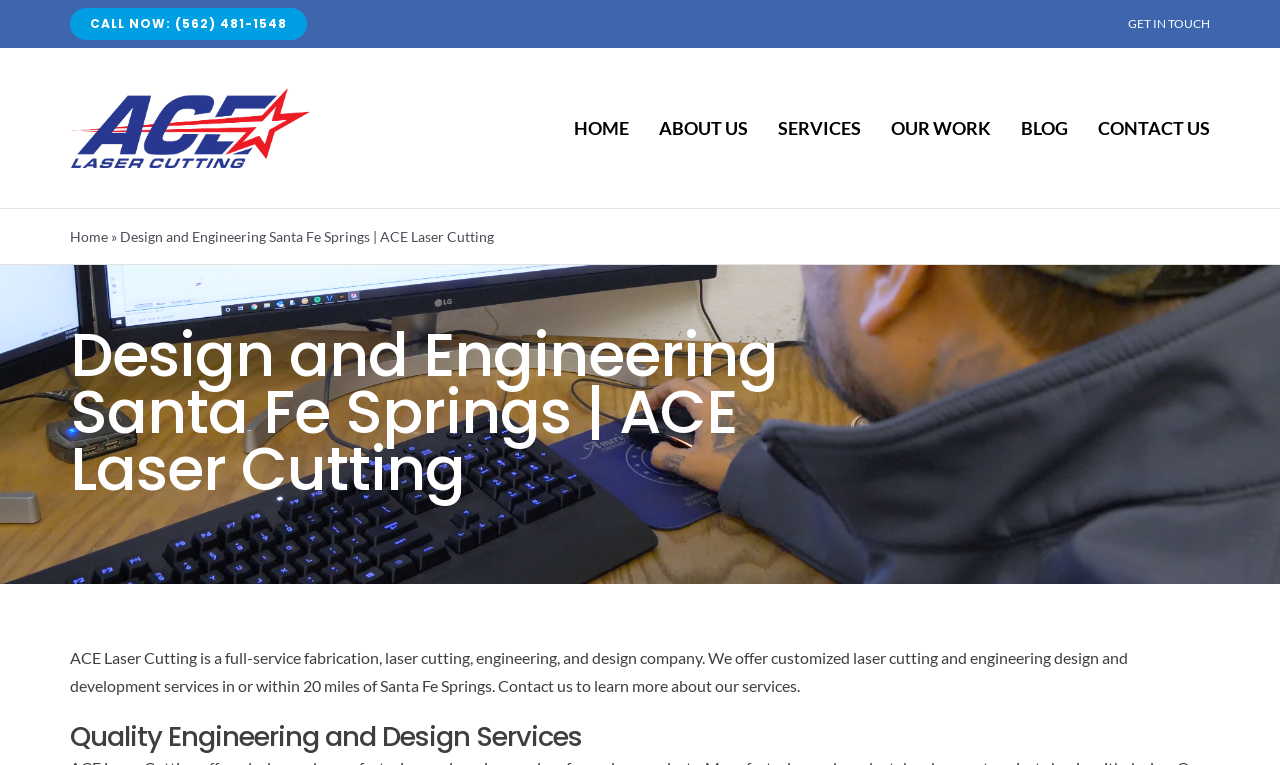Describe the webpage in detail, including text, images, and layout.

The webpage is about Ace Laser Cutting, a company that offers customized laser cutting, design, and engineering services in or within 20 miles of Santa Fe Springs. 

At the top left corner, there is a "CALL NOW" button with a phone number. Next to it, there is a navigation menu with a "GET IN TOUCH" link. 

On the top left side, there is a logo of Ace Laser Co. Below the logo, there is a link to "Avada Plumber". 

On the top center, there is a main navigation menu with links to "HOME", "ABOUT US", "SERVICES", "OUR WORK", "BLOG", and "CONTACT US". 

Below the main navigation menu, there is a link to "Home" followed by a right arrow symbol. Next to the arrow, there is a heading that reads "Design and Engineering Santa Fe Springs | ACE Laser Cutting". 

Below the heading, there is a paragraph of text that describes the company's services, including customized laser cutting and engineering design and development services. 

At the bottom of the page, there is a heading that reads "Quality Engineering and Design Services".